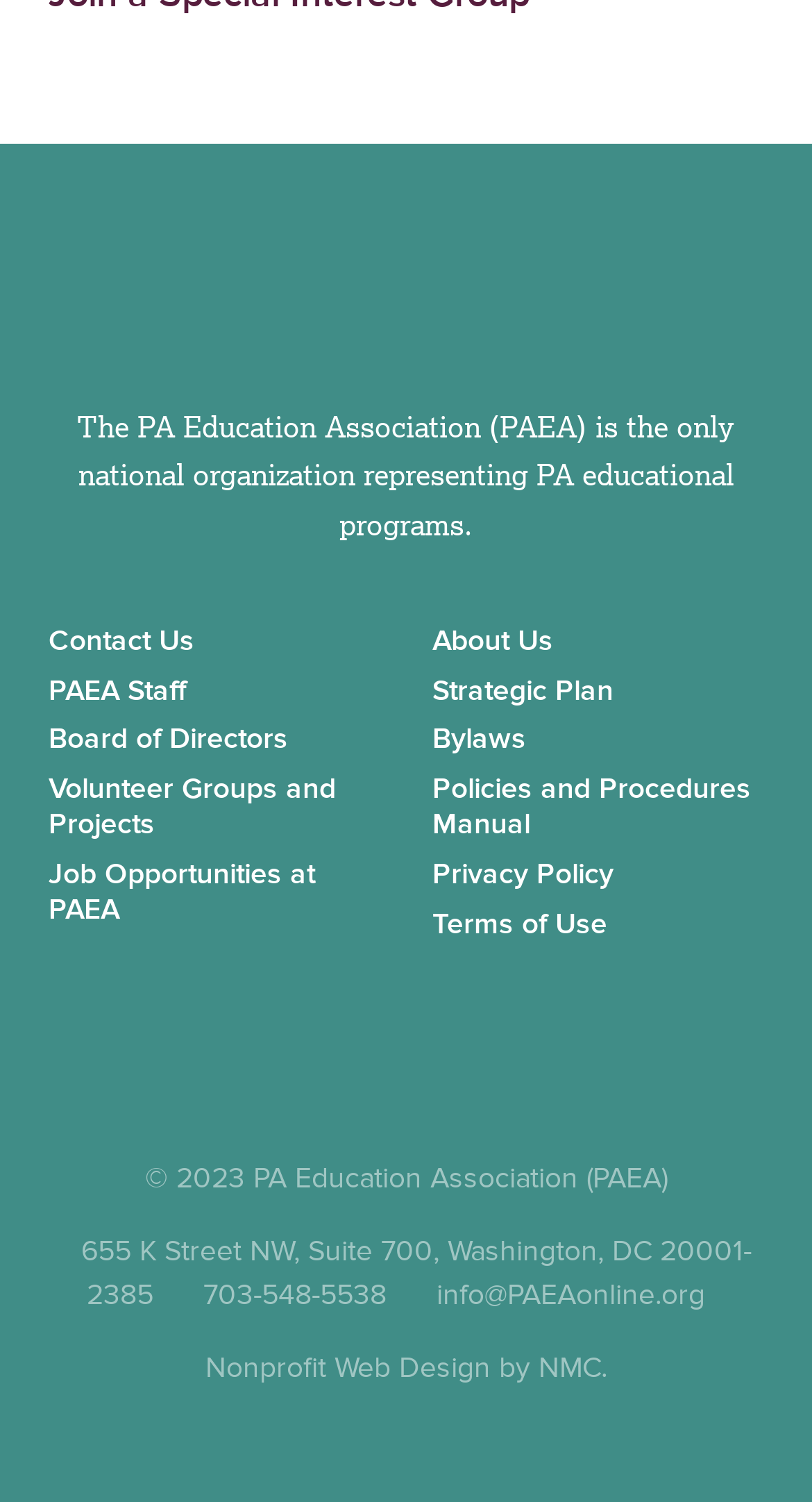Please identify the bounding box coordinates of the element's region that needs to be clicked to fulfill the following instruction: "Visit the Contact Us page". The bounding box coordinates should consist of four float numbers between 0 and 1, i.e., [left, top, right, bottom].

[0.06, 0.415, 0.24, 0.437]